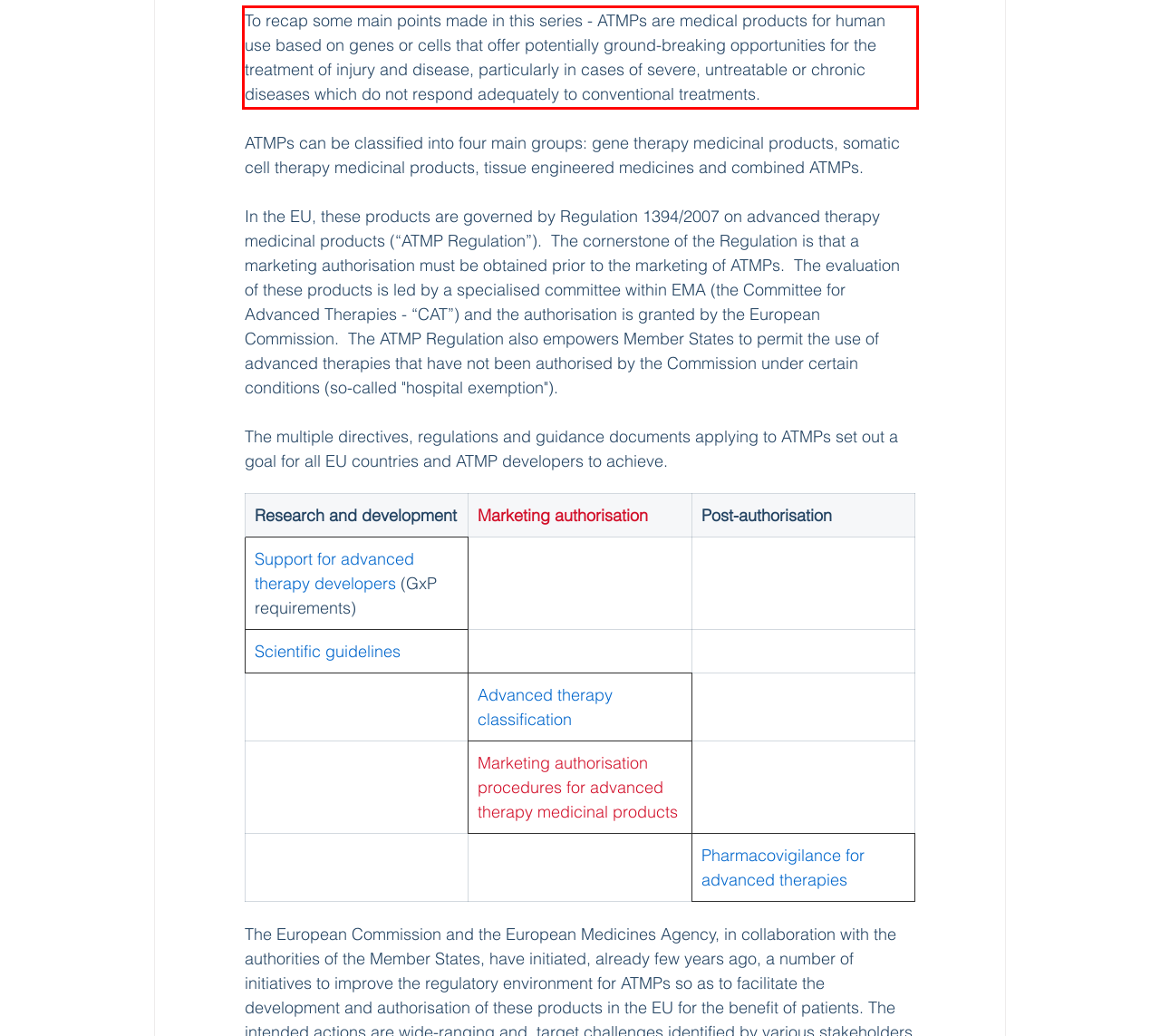Analyze the red bounding box in the provided webpage screenshot and generate the text content contained within.

To recap some main points made in this series - ATMPs are medical products for human use based on genes or cells that offer potentially ground-breaking opportunities for the treatment of injury and disease, particularly in cases of severe, untreatable or chronic diseases which do not respond adequately to conventional treatments.